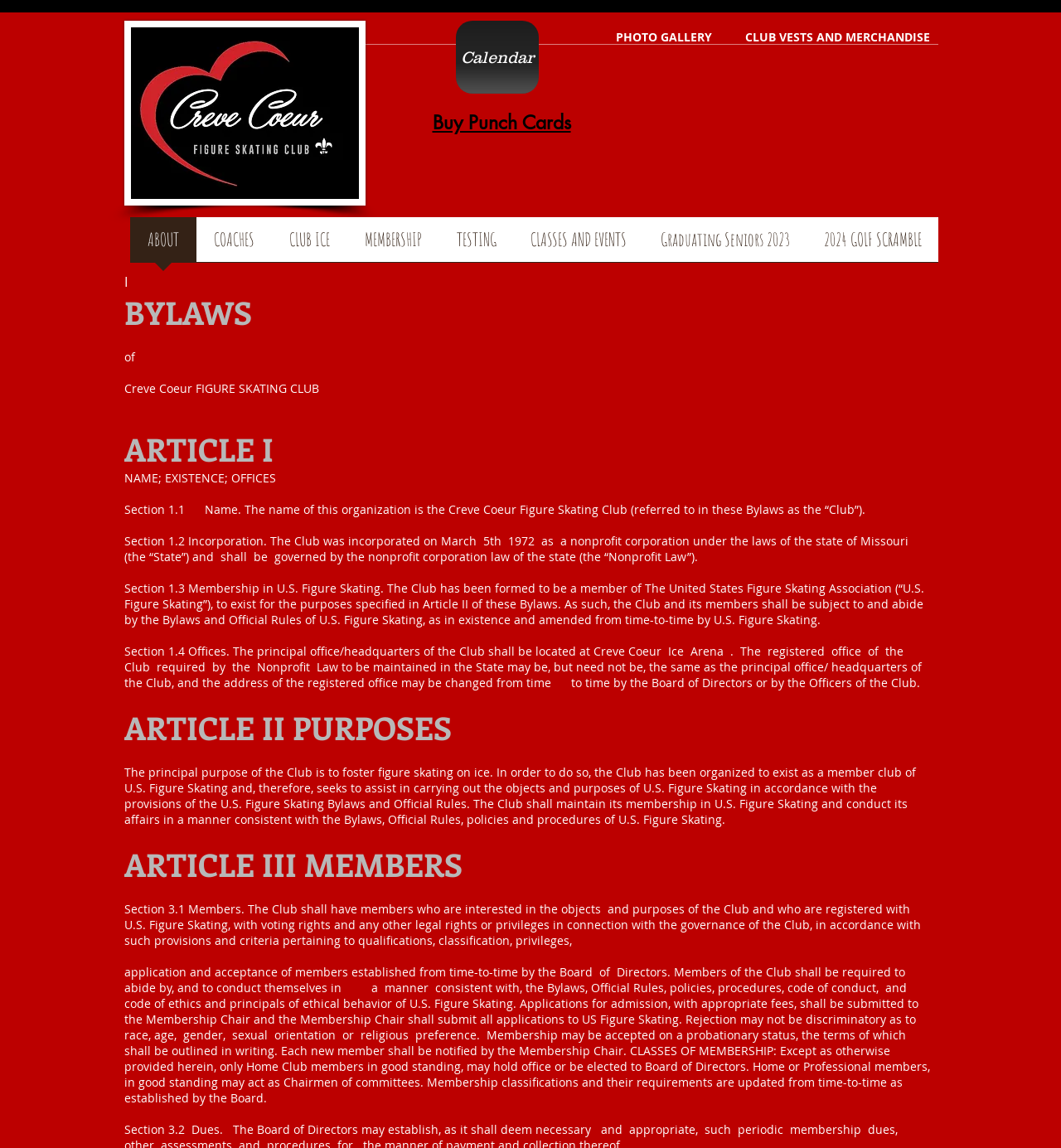Please find the bounding box coordinates of the element that you should click to achieve the following instruction: "Read the 'ARTICLE I' section". The coordinates should be presented as four float numbers between 0 and 1: [left, top, right, bottom].

[0.117, 0.373, 0.879, 0.409]